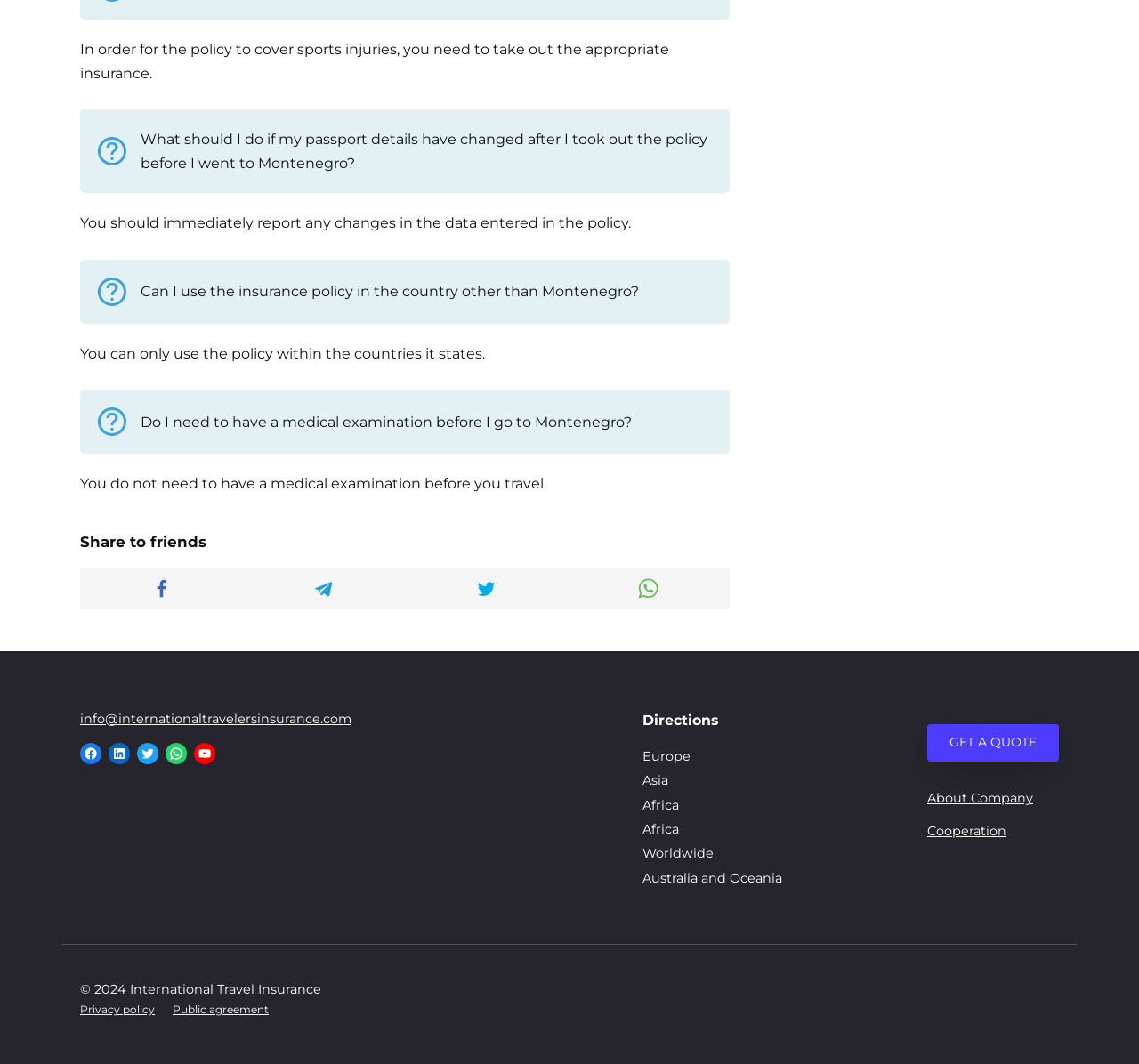What is the purpose of the insurance policy?
Using the image, give a concise answer in the form of a single word or short phrase.

Sports injuries